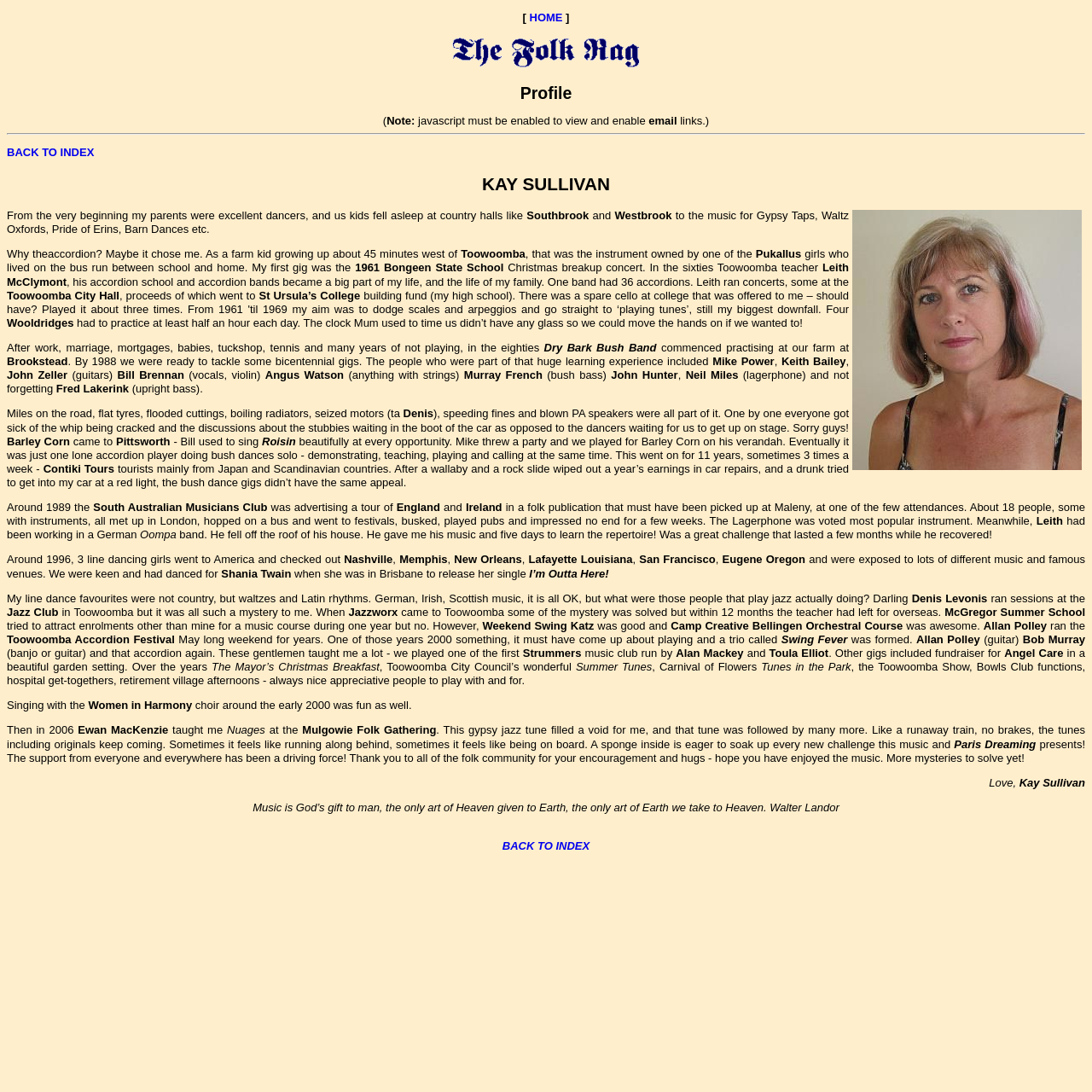Generate a comprehensive description of the contents of the webpage.

The webpage is a profile page for Kay Sullivan, featuring a brief introduction and a detailed account of her life and experiences as an accordion player. 

At the top of the page, there is a navigation menu with links to "HOME" and "BACK TO INDEX". Below this, there is a heading that reads "Profile". 

The main content of the page is divided into several sections, each describing a different period or aspect of Kay's life. The text is accompanied by two images: one of "THE FOLK RAG" and another of Kay Sullivan herself. 

The first section describes Kay's early life, where she grew up in a family of excellent dancers and was exposed to music from a young age. The text mentions specific places, such as Southbrook and Westbrook, and events, like the Christmas breakup concert in 1961. 

The next section talks about Kay's experience with the accordion, including her first gig and her involvement with Leith McClymont's accordion school and bands. This section also mentions specific locations, such as Toowoomba City Hall, and events, like concerts and festivals. 

The following sections describe Kay's life after she got married and had children, including her involvement with the Dry Bark Bush Band and her experiences playing at various events and festivals. The text mentions specific people, such as Mike Power and Keith Bailey, and places, like Brookstead and Pittsworth. 

The final sections of the page describe Kay's later life, including her solo performances and her involvement with Contiki Tours, where she played for tourists from Japan and Scandinavian countries. The text also mentions her trip to England and Ireland with the South Australian Musicians Club and her experience playing with a German Oompa band. 

Overall, the webpage provides a detailed and personal account of Kay Sullivan's life and experiences as an accordion player.